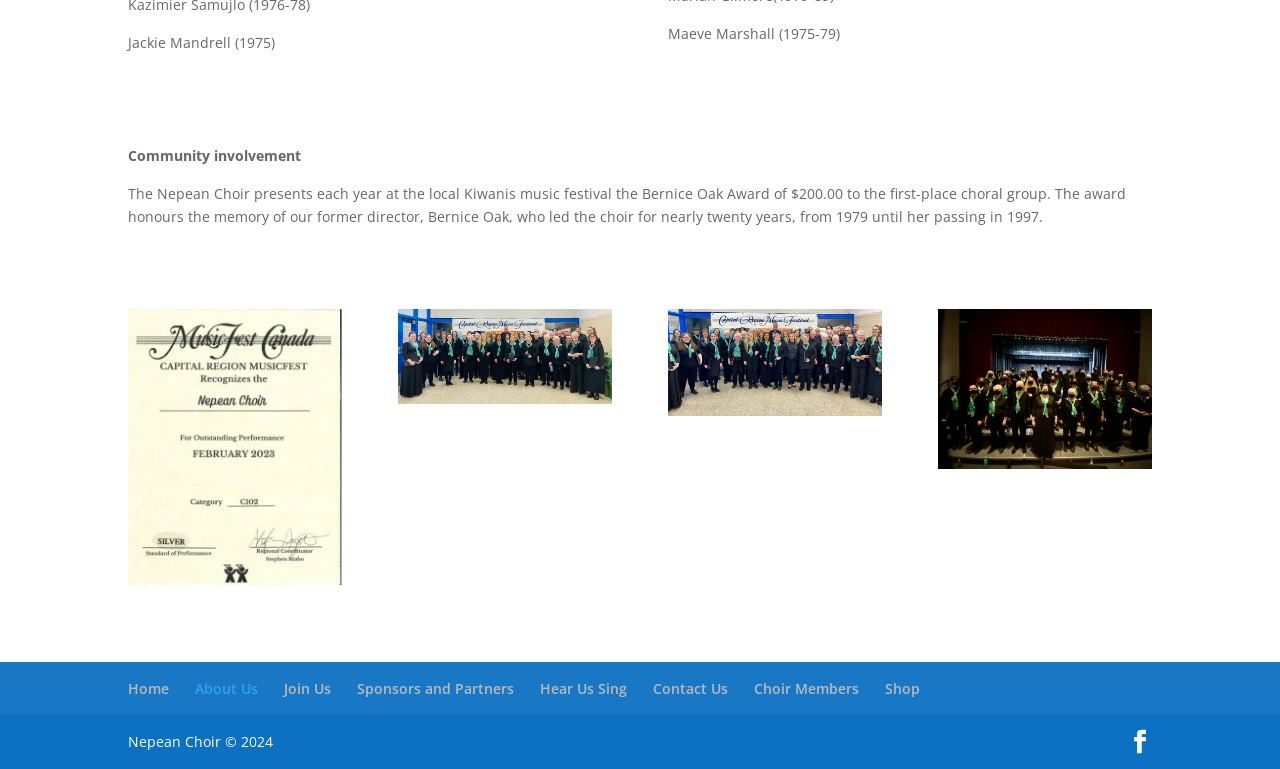Locate the bounding box coordinates of the element's region that should be clicked to carry out the following instruction: "Click the 'Join Us' link". The coordinates need to be four float numbers between 0 and 1, i.e., [left, top, right, bottom].

[0.222, 0.882, 0.259, 0.907]